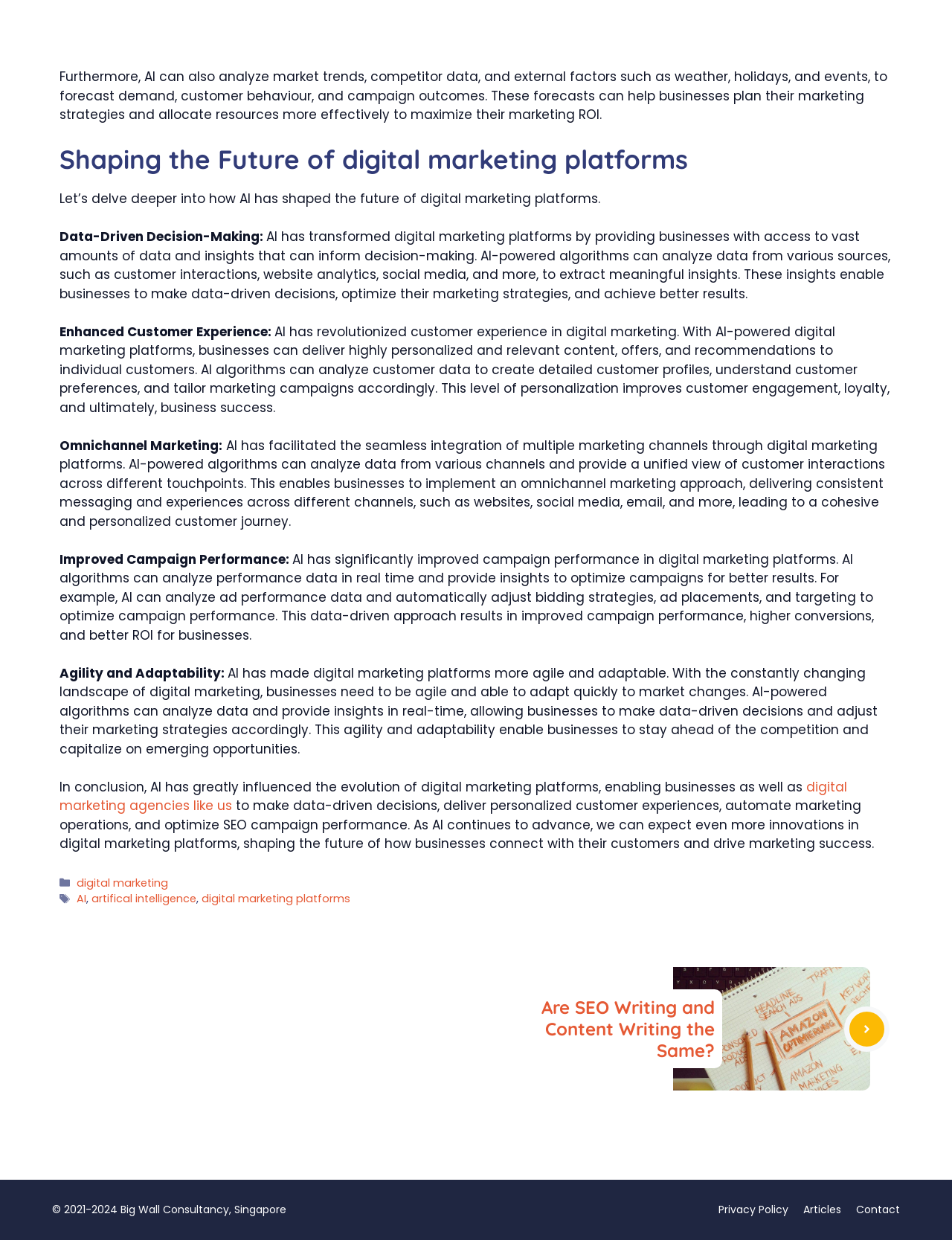Locate the bounding box coordinates of the area where you should click to accomplish the instruction: "Click on 'digital marketing agencies like us'".

[0.062, 0.627, 0.89, 0.657]